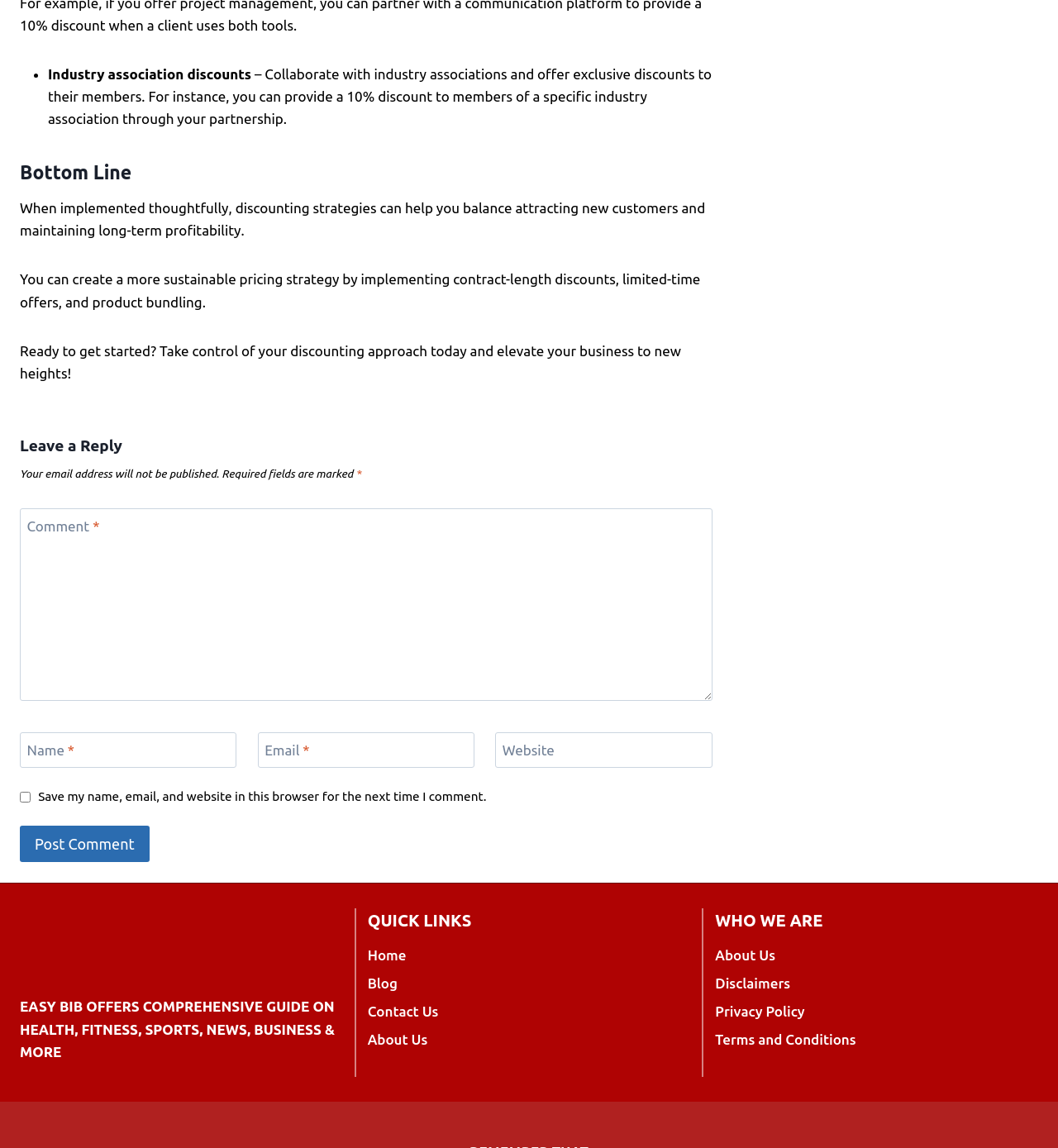Answer the question using only a single word or phrase: 
What is the purpose of the comment section?

To leave a reply